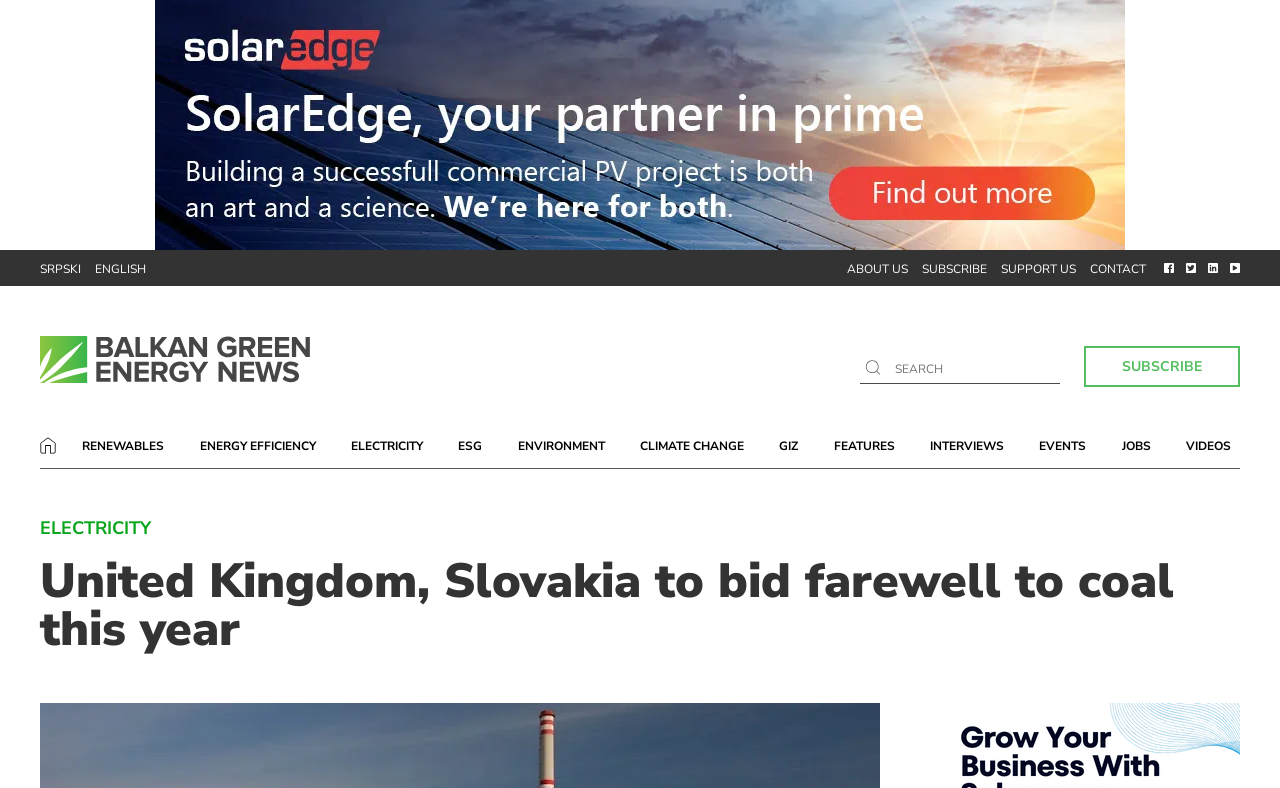Provide the bounding box coordinates, formatted as (top-left x, top-left y, bottom-right x, bottom-right y), with all values being floating point numbers between 0 and 1. Identify the bounding box of the UI element that matches the description: alt="SolarEdge A1"

[0.121, 0.297, 0.879, 0.325]